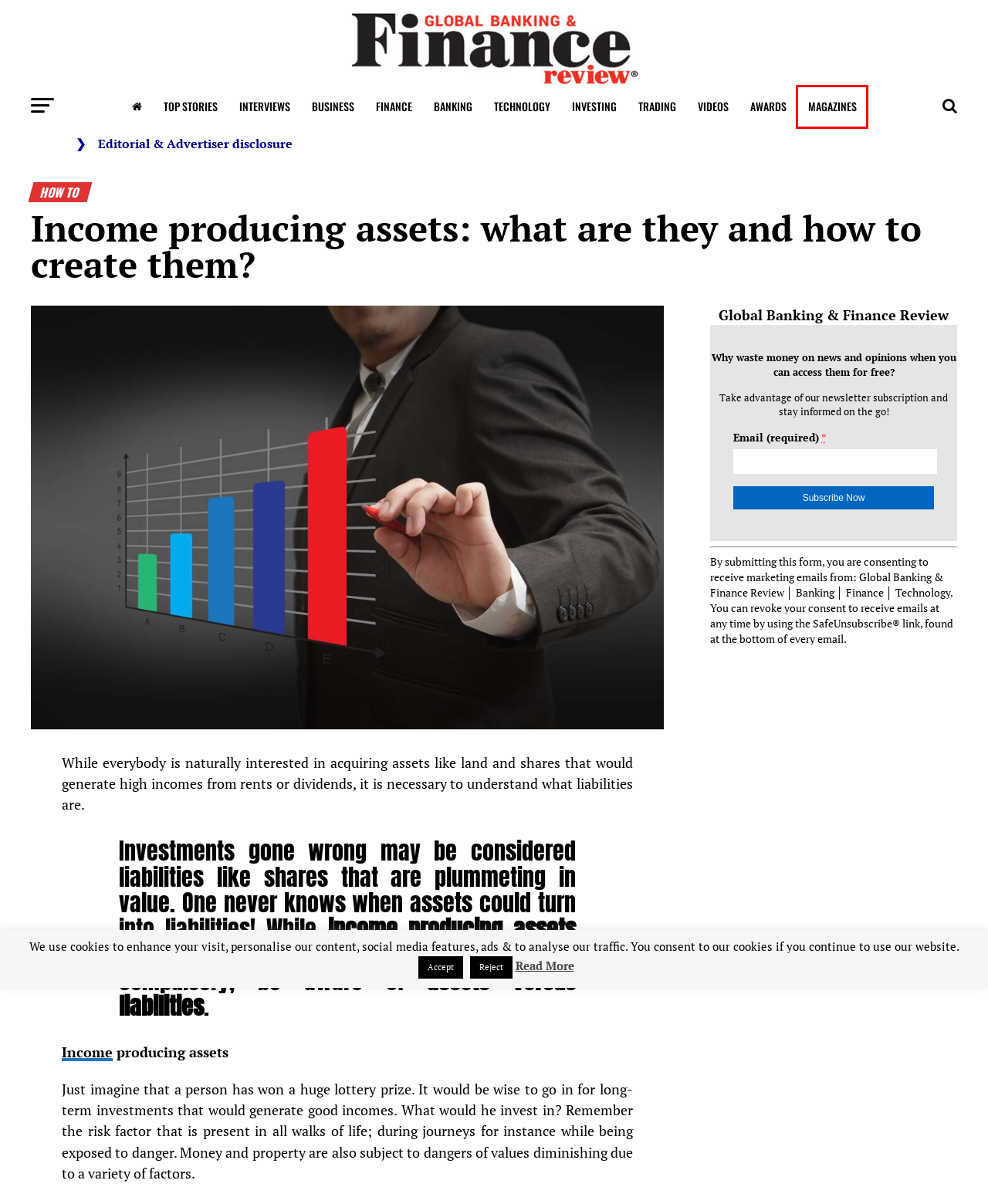You are provided with a screenshot of a webpage highlighting a UI element with a red bounding box. Choose the most suitable webpage description that matches the new page after clicking the element in the bounding box. Here are the candidates:
A. Technology - Global Banking | Finance
B. Videos - Global Banking | Finance
C. GLOBAL BANKING & FINANCE AWARDS®
D. Banking - Global Banking | Finance
E. Digital Editions Of Our Magazines
F. What Is Per Capita Income?
G. Business - Global Banking | Finance
H. Fixed Income Leader Summit

E